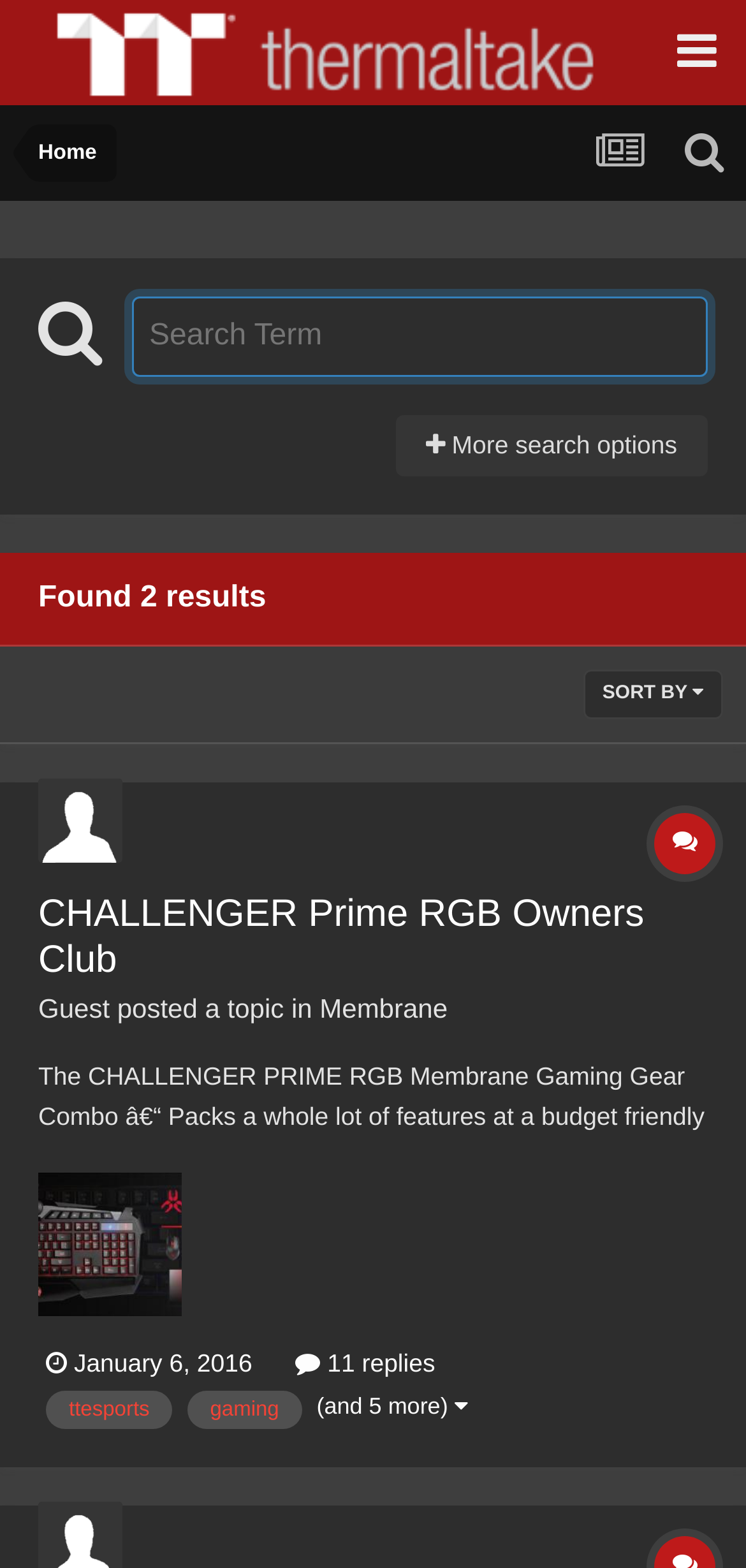Provide the bounding box coordinates of the area you need to click to execute the following instruction: "Click on the Membrane tag".

[0.428, 0.634, 0.6, 0.653]